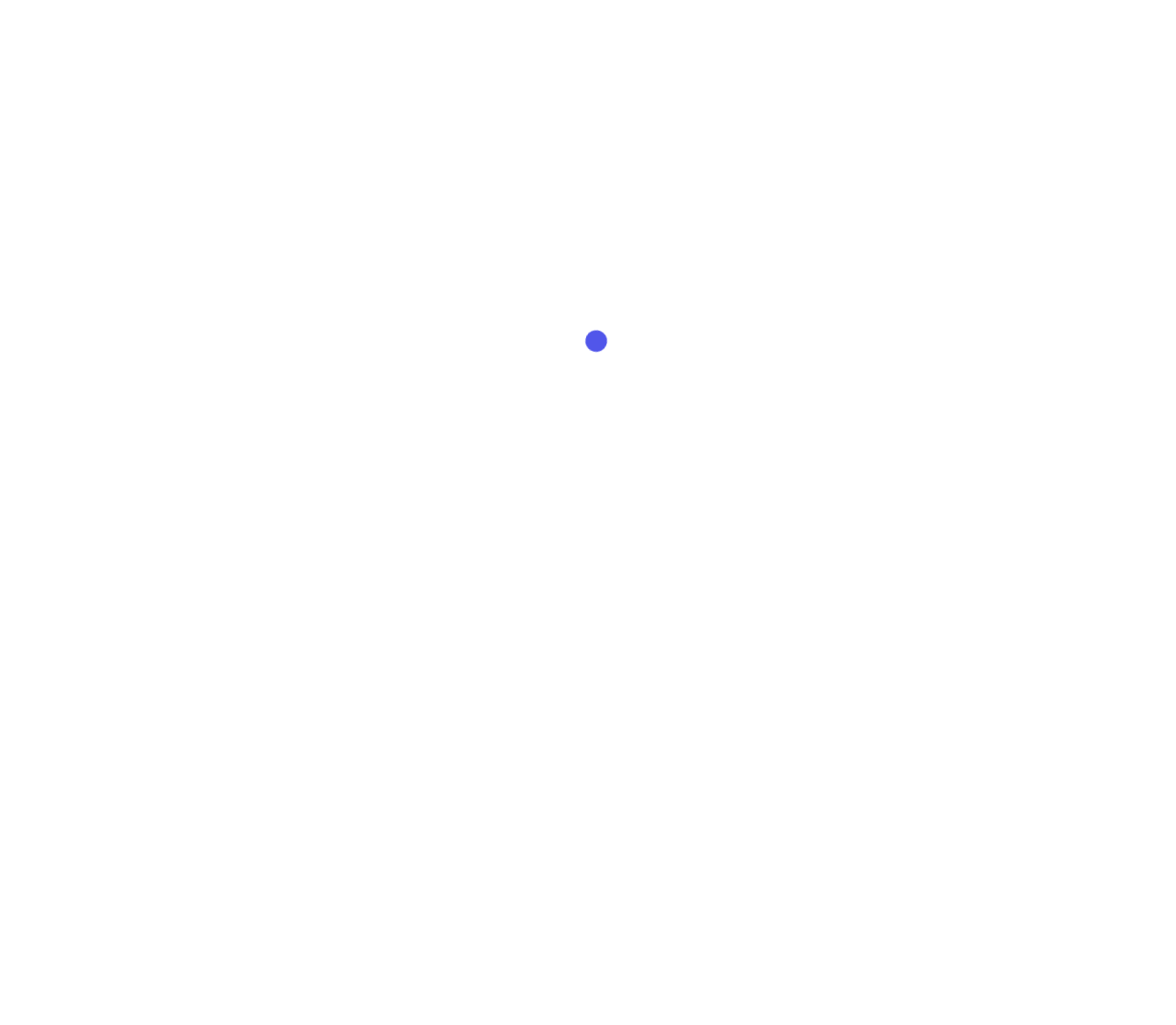What type of organization is FMA Vanuatu?
Answer the question with a single word or phrase by looking at the picture.

Non-profit organization